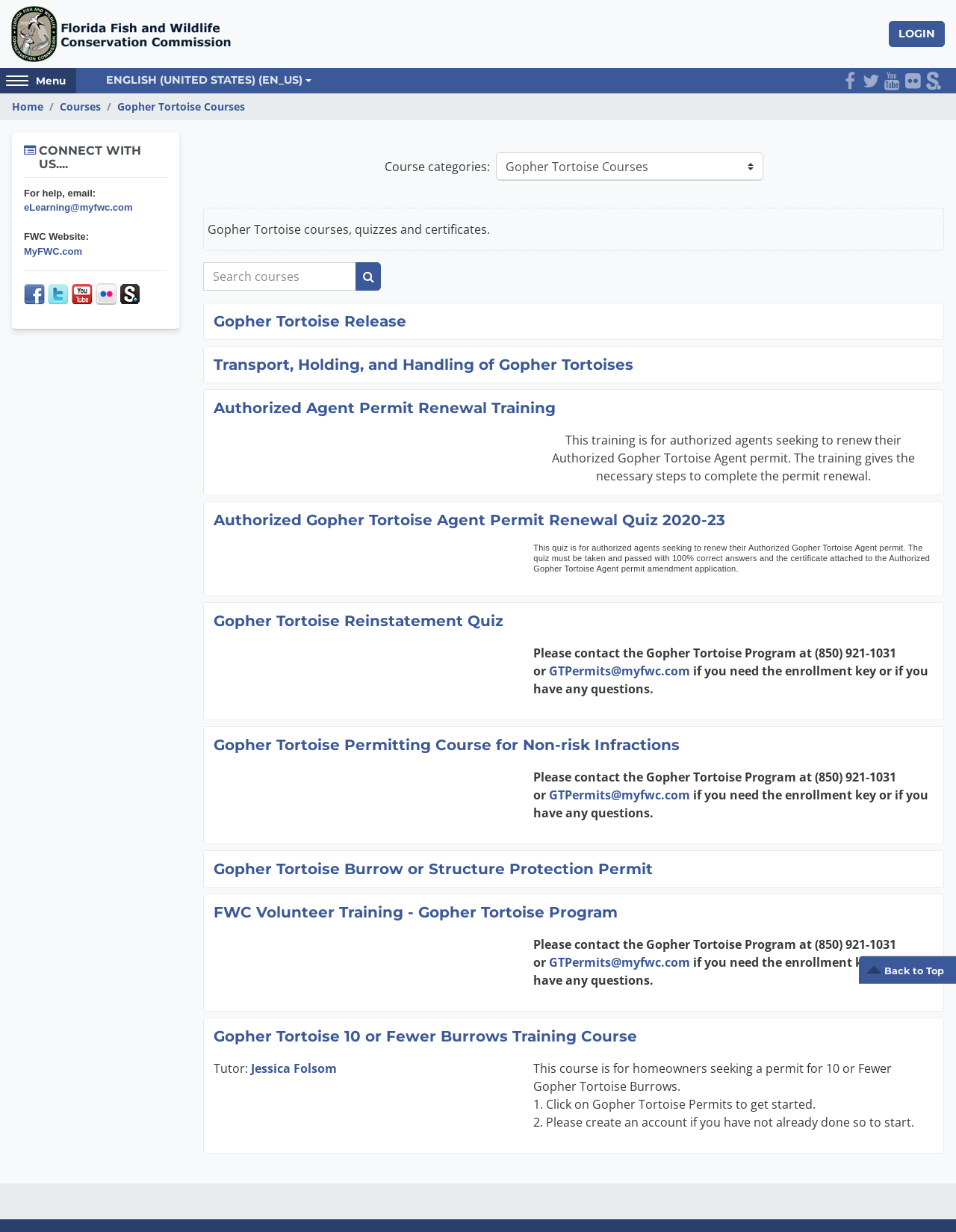Give a one-word or one-phrase response to the question:
How can I contact the Gopher Tortoise Program?

Call (850) 921-1031 or email GTPermits@myfwc.com